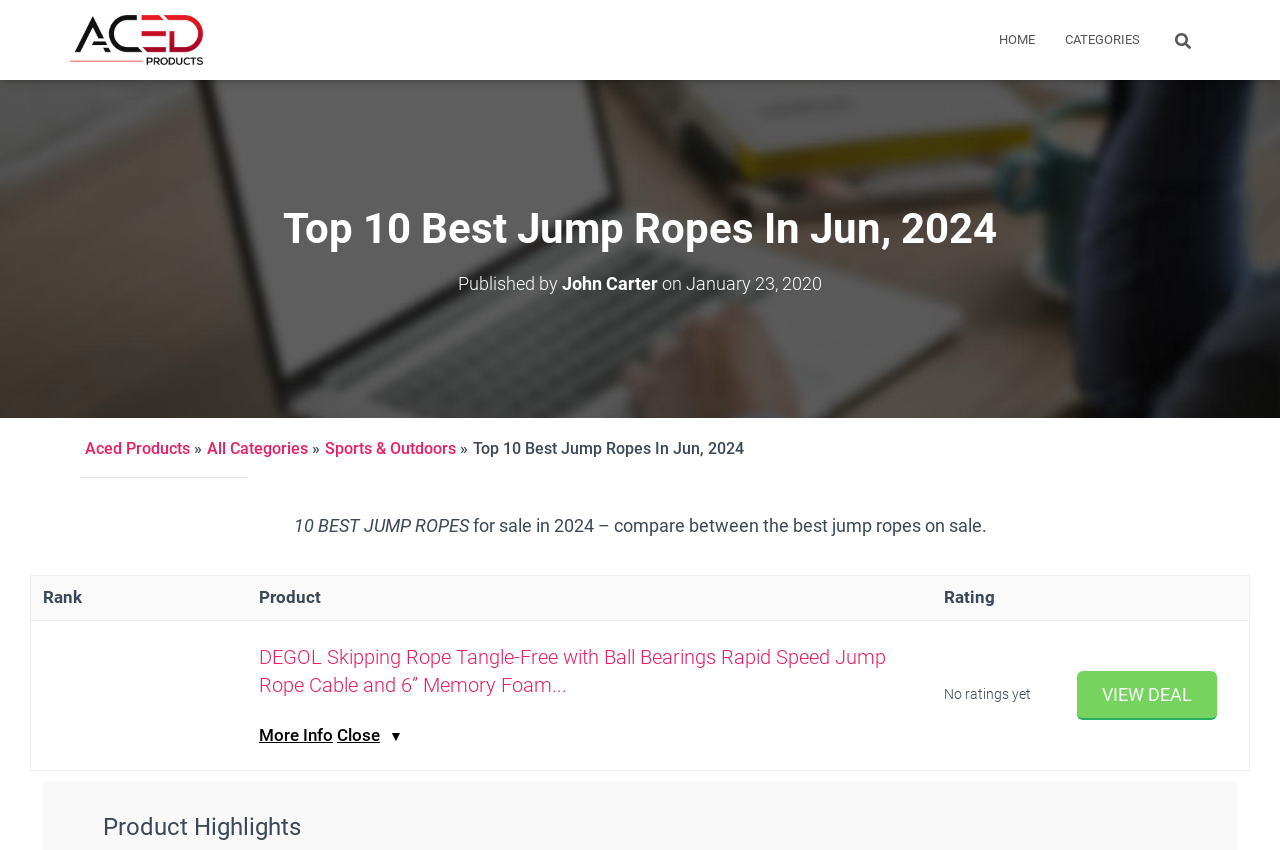Can you determine the bounding box coordinates of the area that needs to be clicked to fulfill the following instruction: "View the deal of the DEGOL Skipping Rope"?

[0.841, 0.789, 0.951, 0.847]